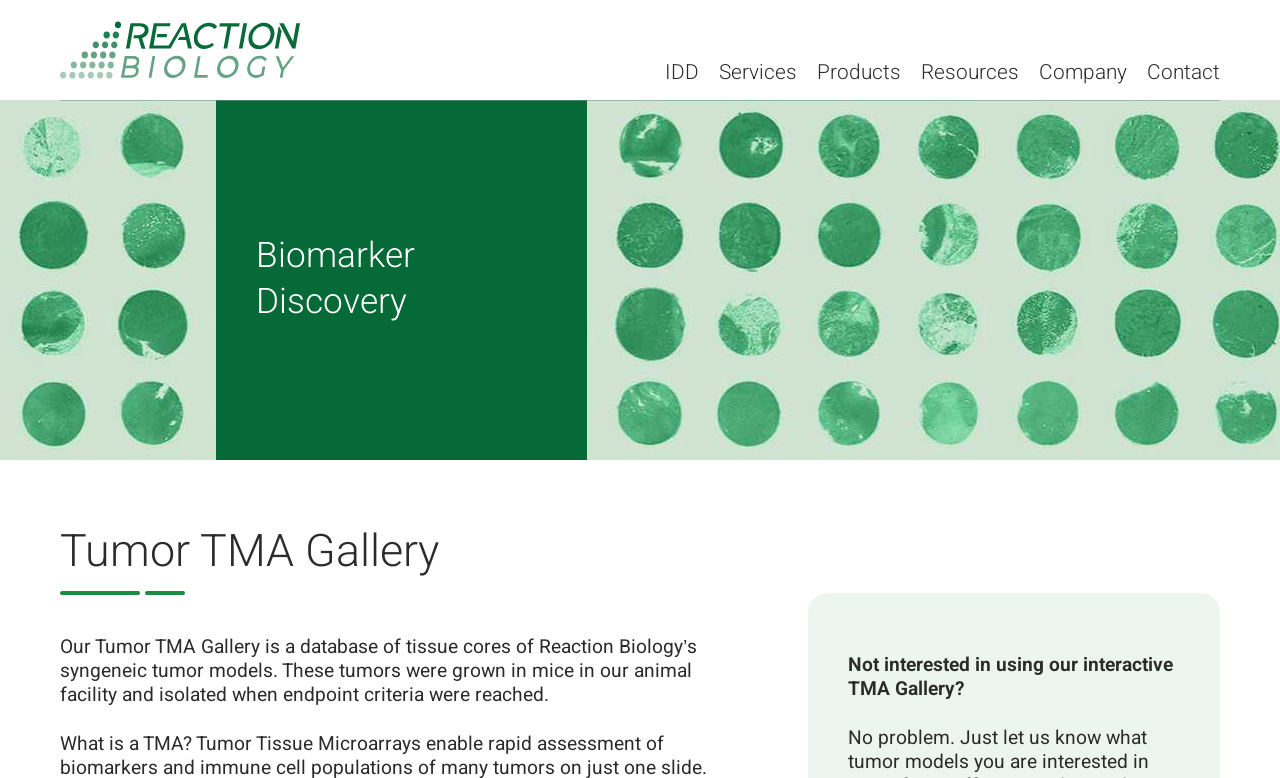Identify the bounding box for the UI element described as: "alt="Home"". The coordinates should be four float numbers between 0 and 1, i.e., [left, top, right, bottom].

[0.047, 0.0, 0.234, 0.129]